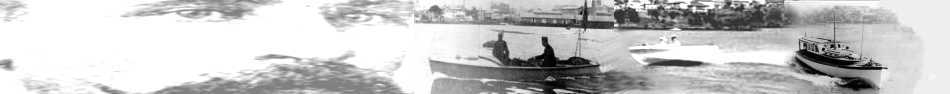From the details in the image, provide a thorough response to the question: What is the background of the image?

The background of the image features a glimpse of historic architecture, providing context to the era when the Water Police officers operated, and highlighting both their challenges and triumphs on the waterways of Queensland.